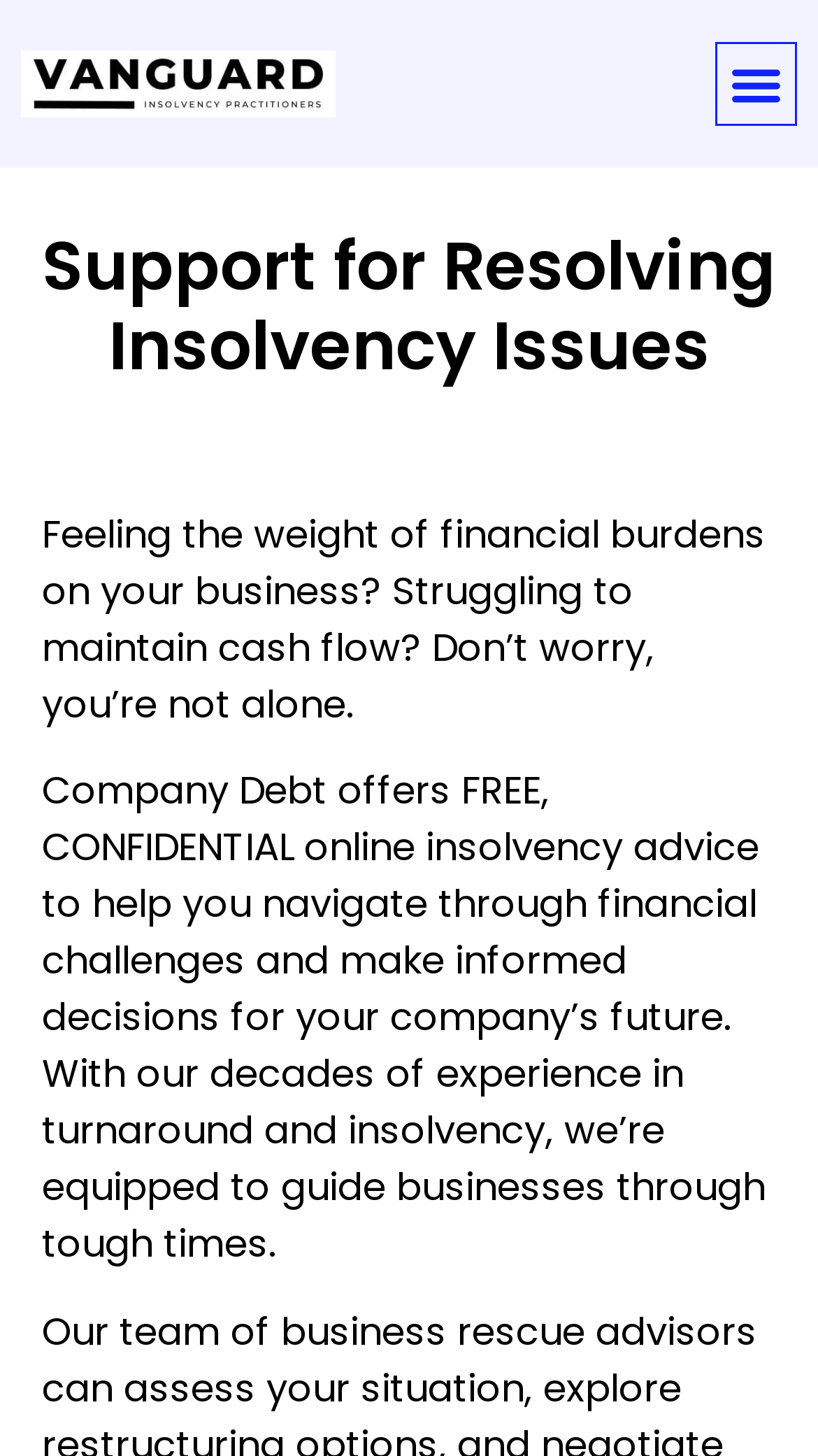Using the given element description, provide the bounding box coordinates (top-left x, top-left y, bottom-right x, bottom-right y) for the corresponding UI element in the screenshot: Menu

[0.873, 0.029, 0.974, 0.086]